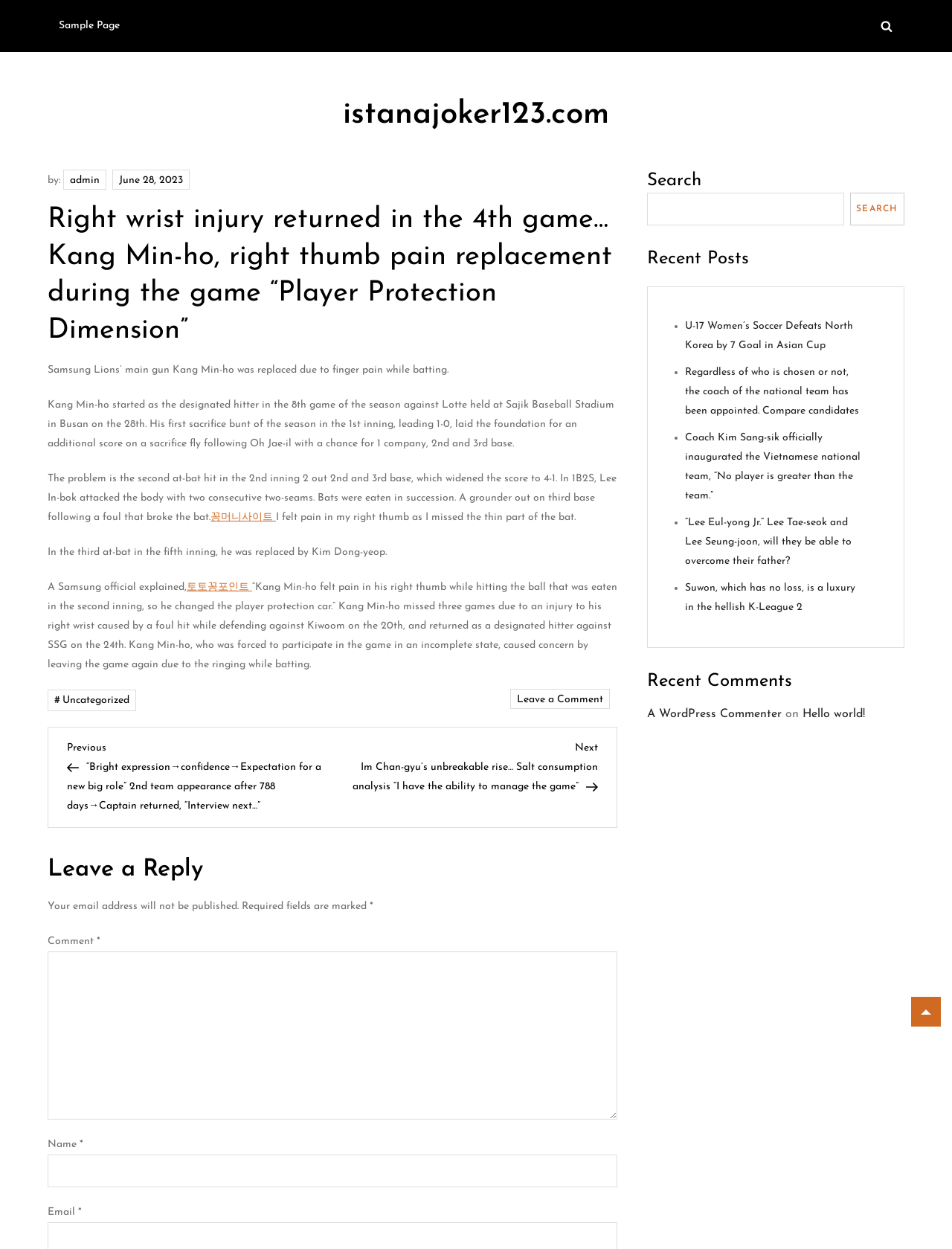Could you highlight the region that needs to be clicked to execute the instruction: "Search for something"?

[0.68, 0.154, 0.887, 0.181]